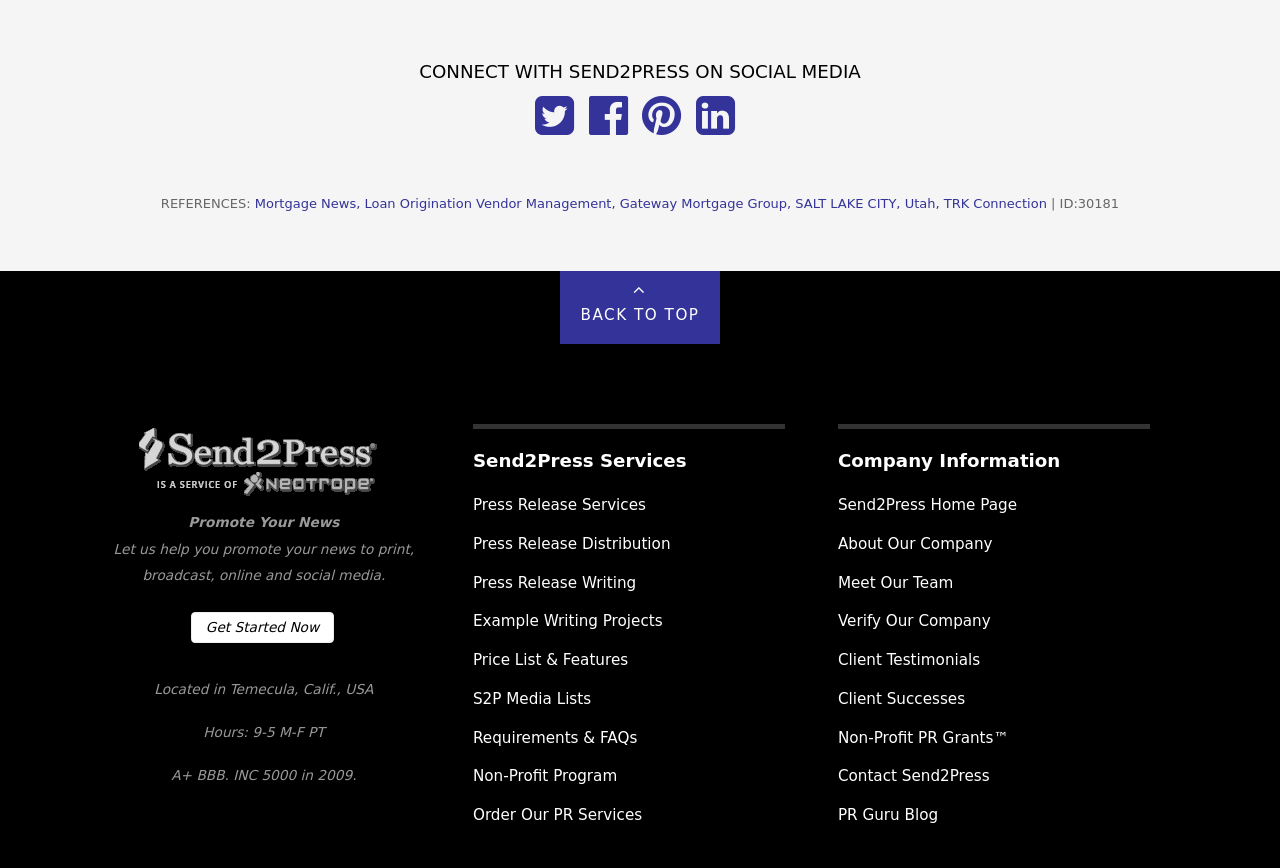Locate the bounding box coordinates of the clickable area needed to fulfill the instruction: "Connect with Send2Press on social media".

[0.084, 0.067, 0.916, 0.099]